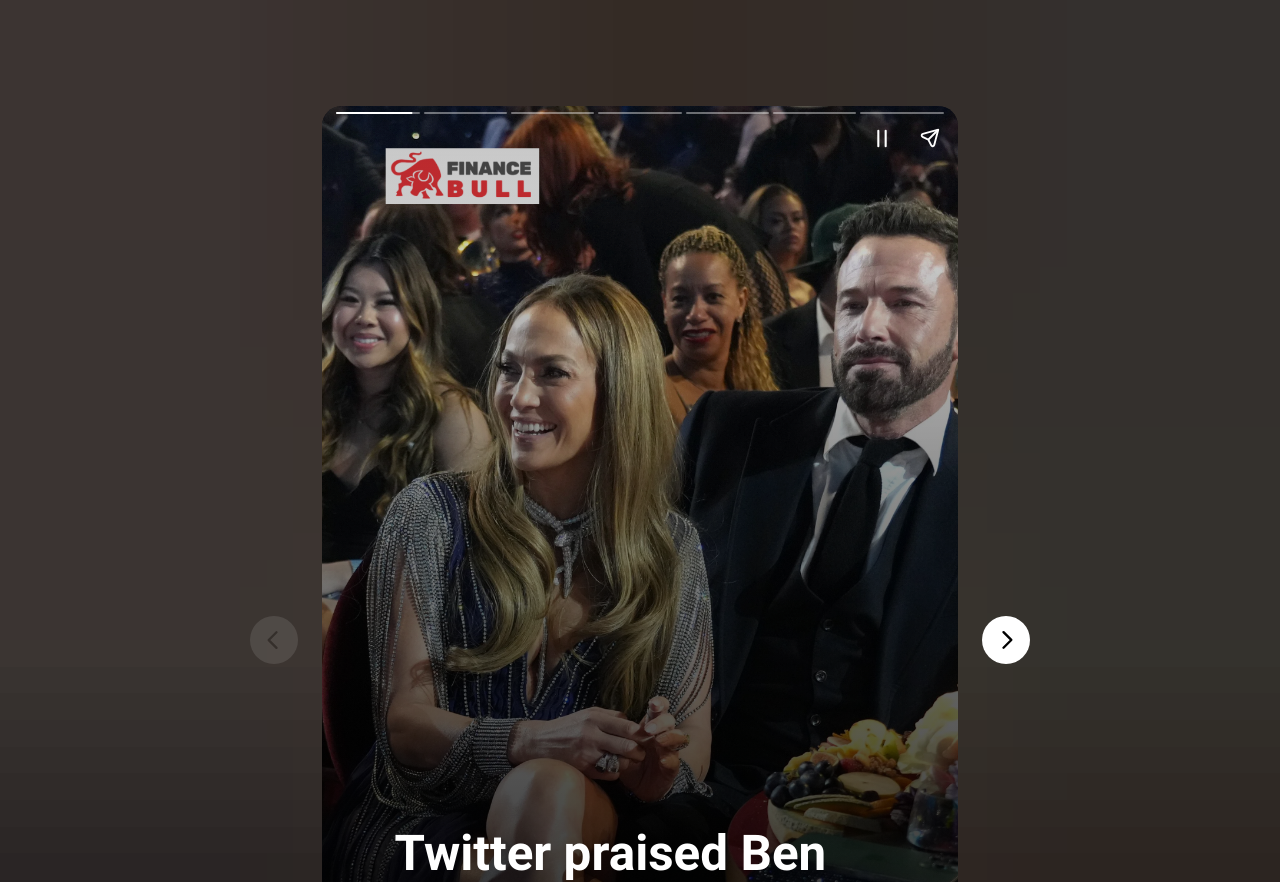Extract the bounding box coordinates of the UI element described by: "aria-label="Pause story"". The coordinates should include four float numbers ranging from 0 to 1, e.g., [left, top, right, bottom].

[0.67, 0.129, 0.708, 0.183]